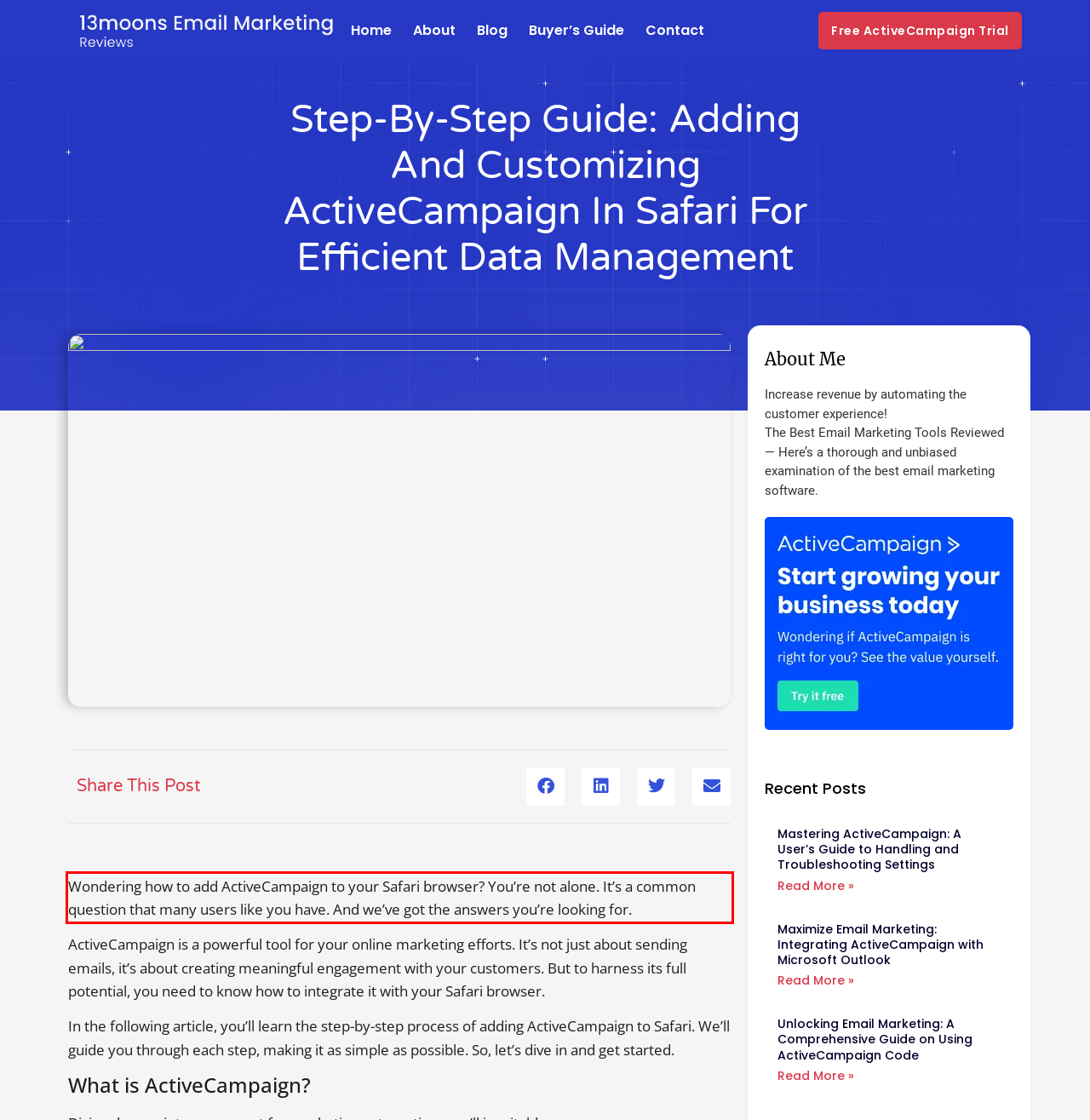Review the screenshot of the webpage and recognize the text inside the red rectangle bounding box. Provide the extracted text content.

Wondering how to add ActiveCampaign to your Safari browser? You’re not alone. It’s a common question that many users like you have. And we’ve got the answers you’re looking for.